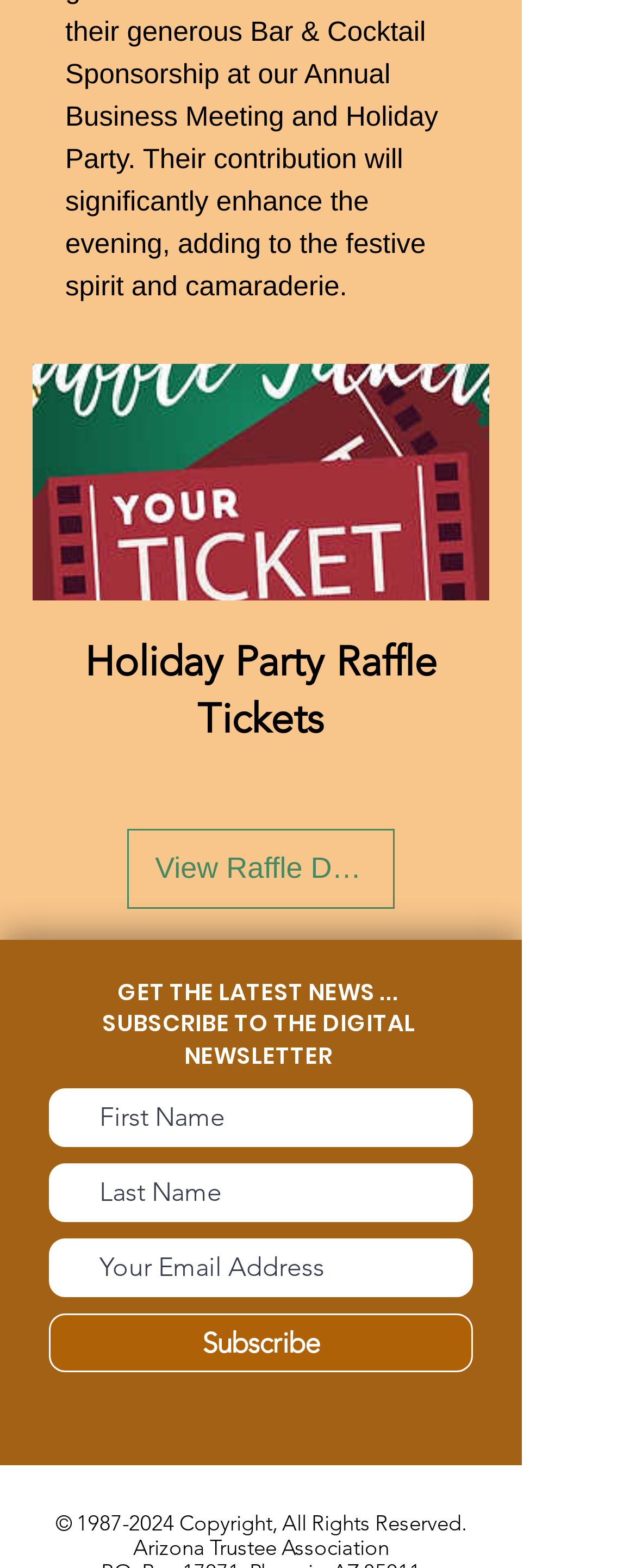How many text fields are required to subscribe to the digital newsletter?
Please respond to the question with a detailed and thorough explanation.

To subscribe to the digital newsletter, users need to fill in at least one text field, which is the 'Your Email Address' field. The 'First Name' and 'Last Name' fields are optional, but the email address field is required to complete the subscription process.